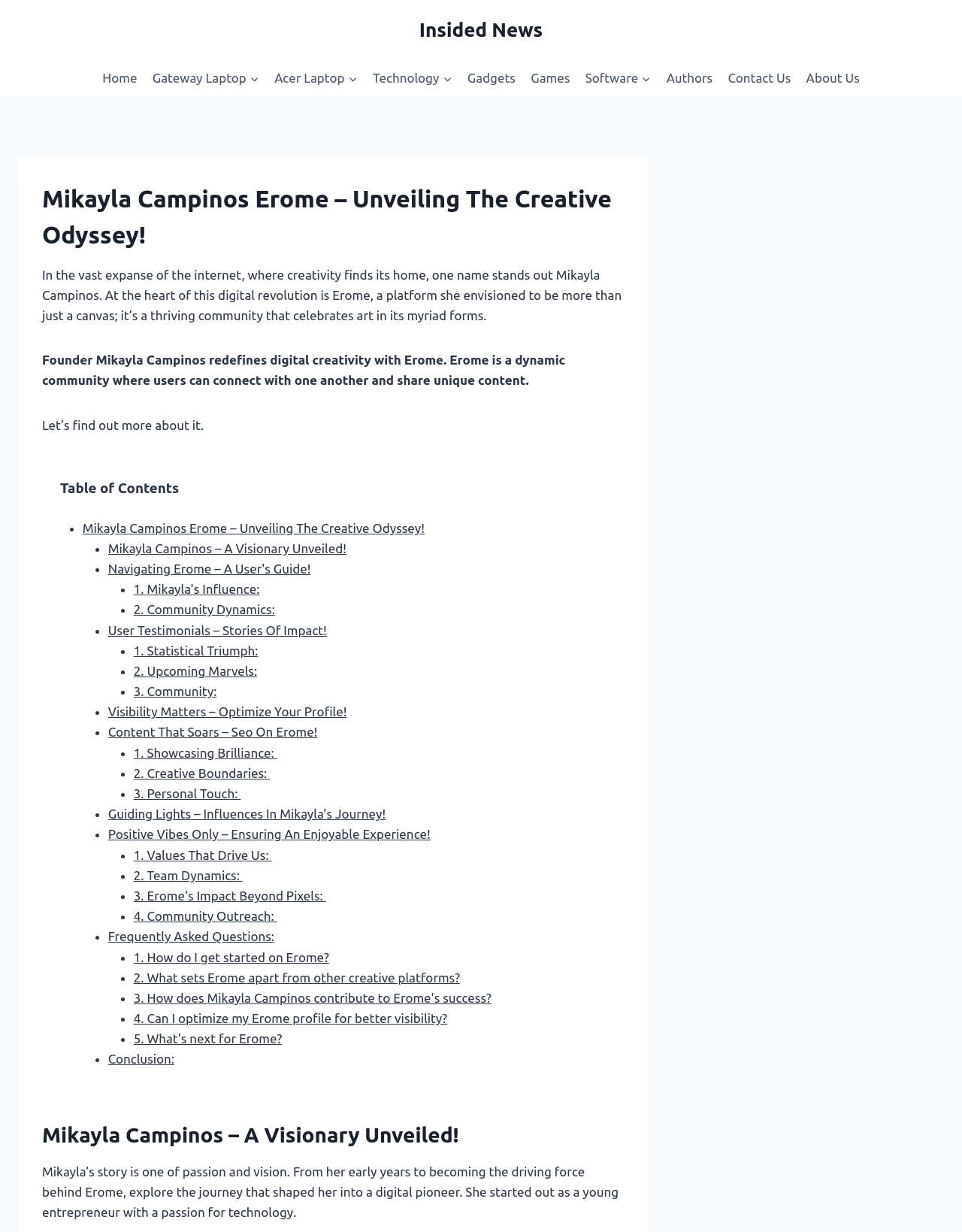Determine the bounding box coordinates for the HTML element mentioned in the following description: "Insided News". The coordinates should be a list of four floats ranging from 0 to 1, represented as [left, top, right, bottom].

[0.436, 0.015, 0.564, 0.034]